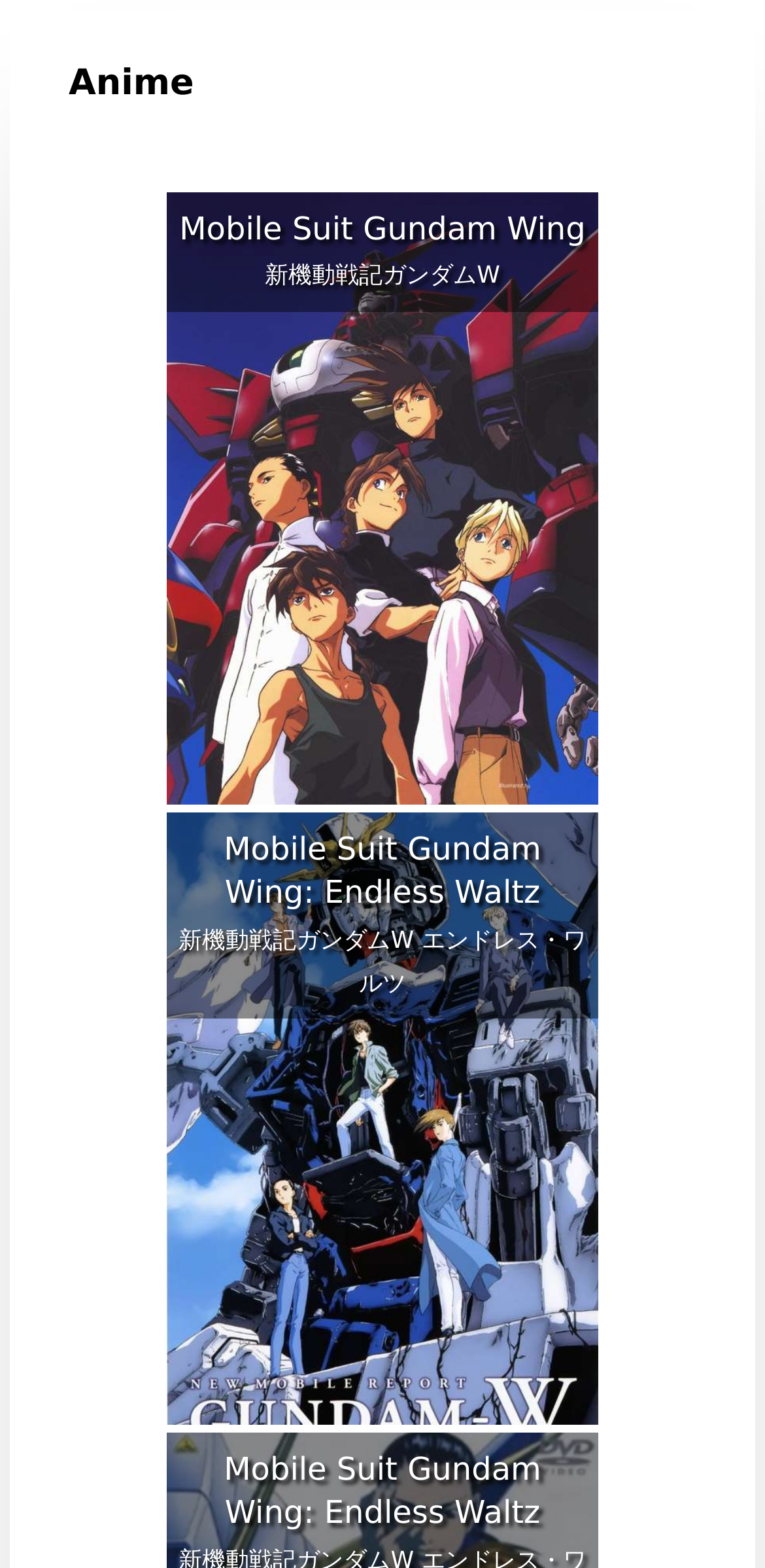What is the file format of the images on the webpage?
Look at the image and answer with only one word or phrase.

jpg